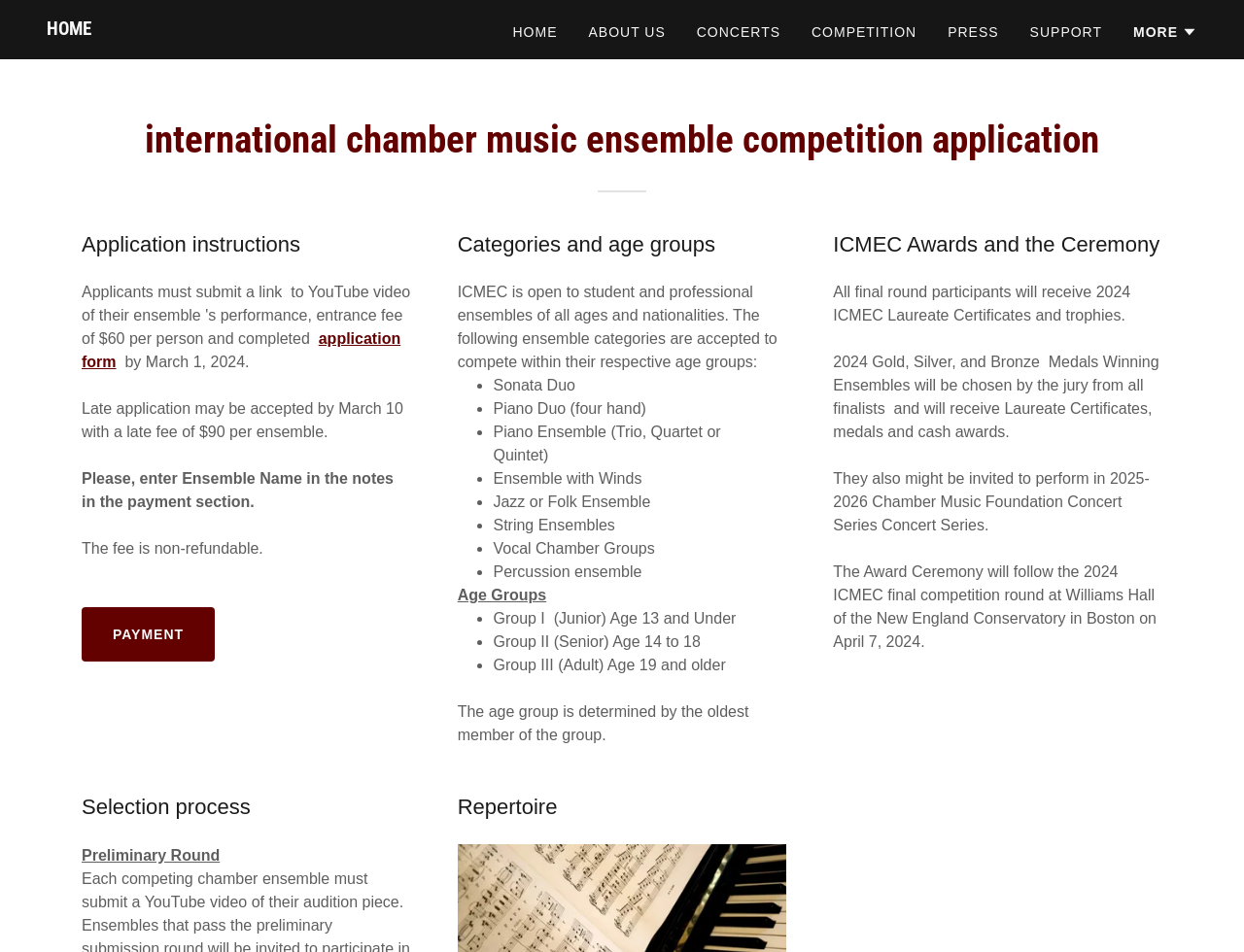Examine the image and give a thorough answer to the following question:
What is the age group determined by?

According to the webpage, the age group is determined by the oldest member of the group, and there are three age groups: Junior (13 and under), Senior (14 to 18), and Adult (19 and older).